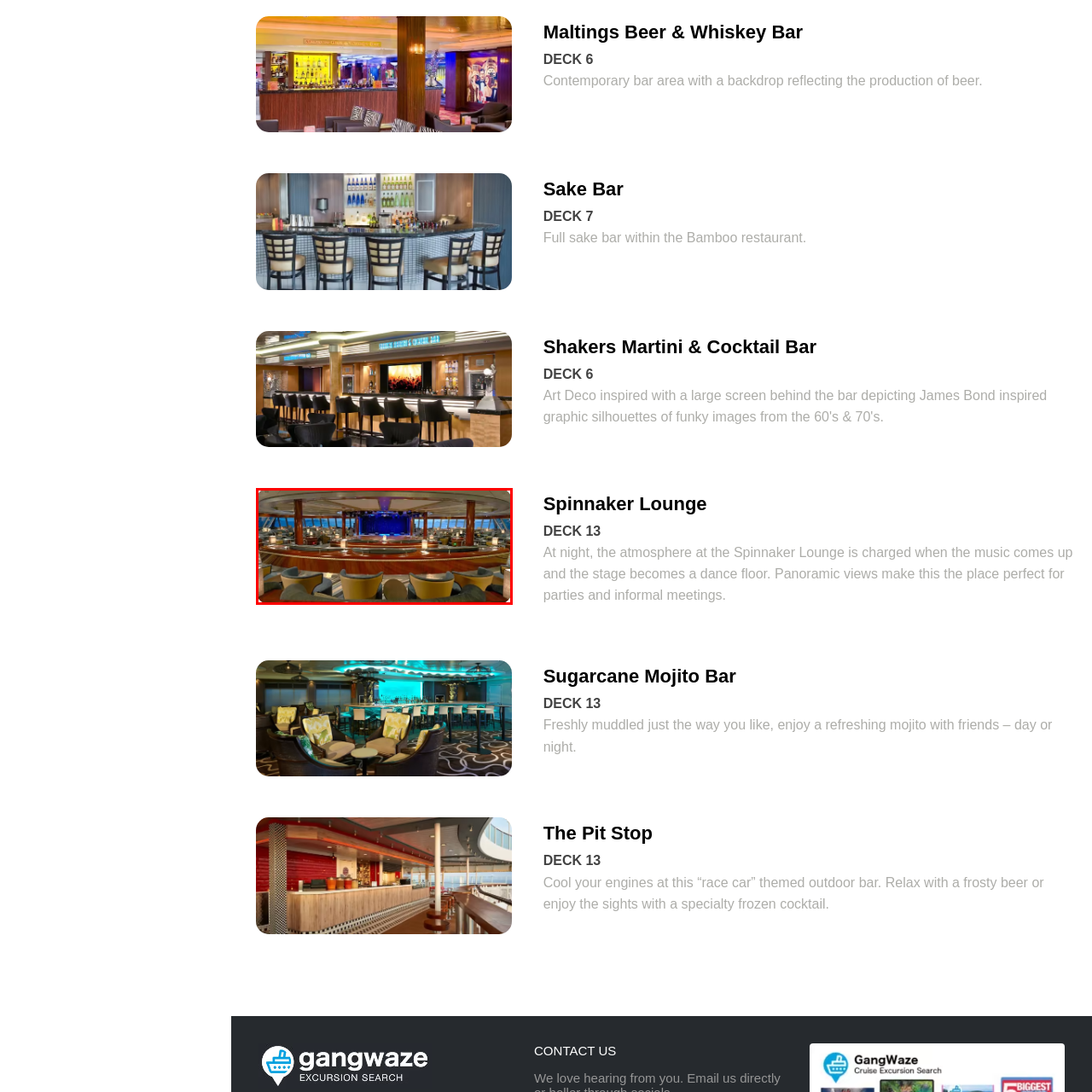Direct your attention to the image within the red boundary and answer the question with a single word or phrase:
What type of views do the large windows provide?

Ocean views